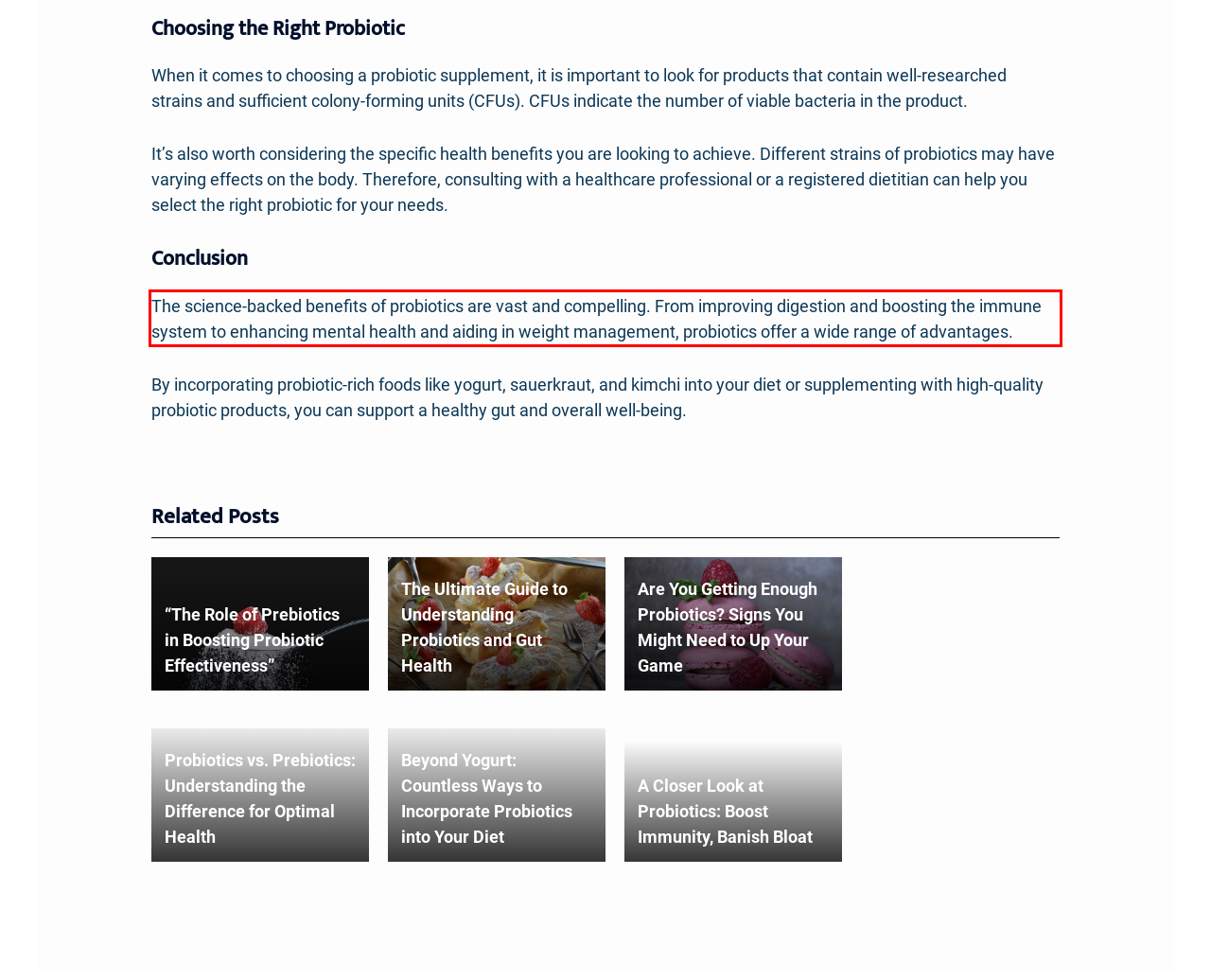Given a screenshot of a webpage containing a red bounding box, perform OCR on the text within this red bounding box and provide the text content.

The science-backed benefits of probiotics are vast and compelling. From improving digestion and boosting the immune system to enhancing mental health and aiding in weight management, probiotics offer a wide range of advantages.